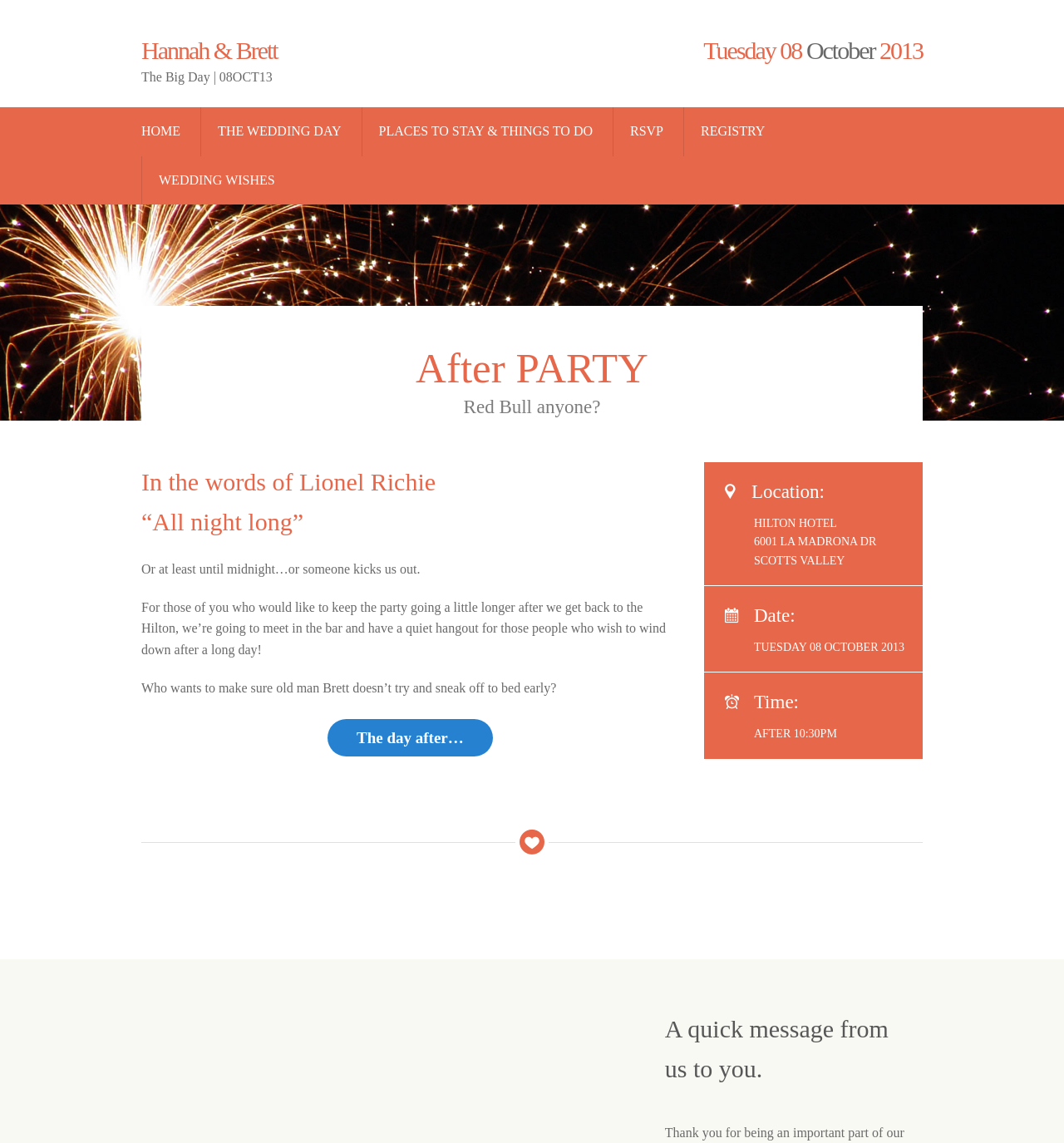Using the provided element description: "Wedding Wishes", identify the bounding box coordinates. The coordinates should be four floats between 0 and 1 in the order [left, top, right, bottom].

[0.149, 0.151, 0.258, 0.163]